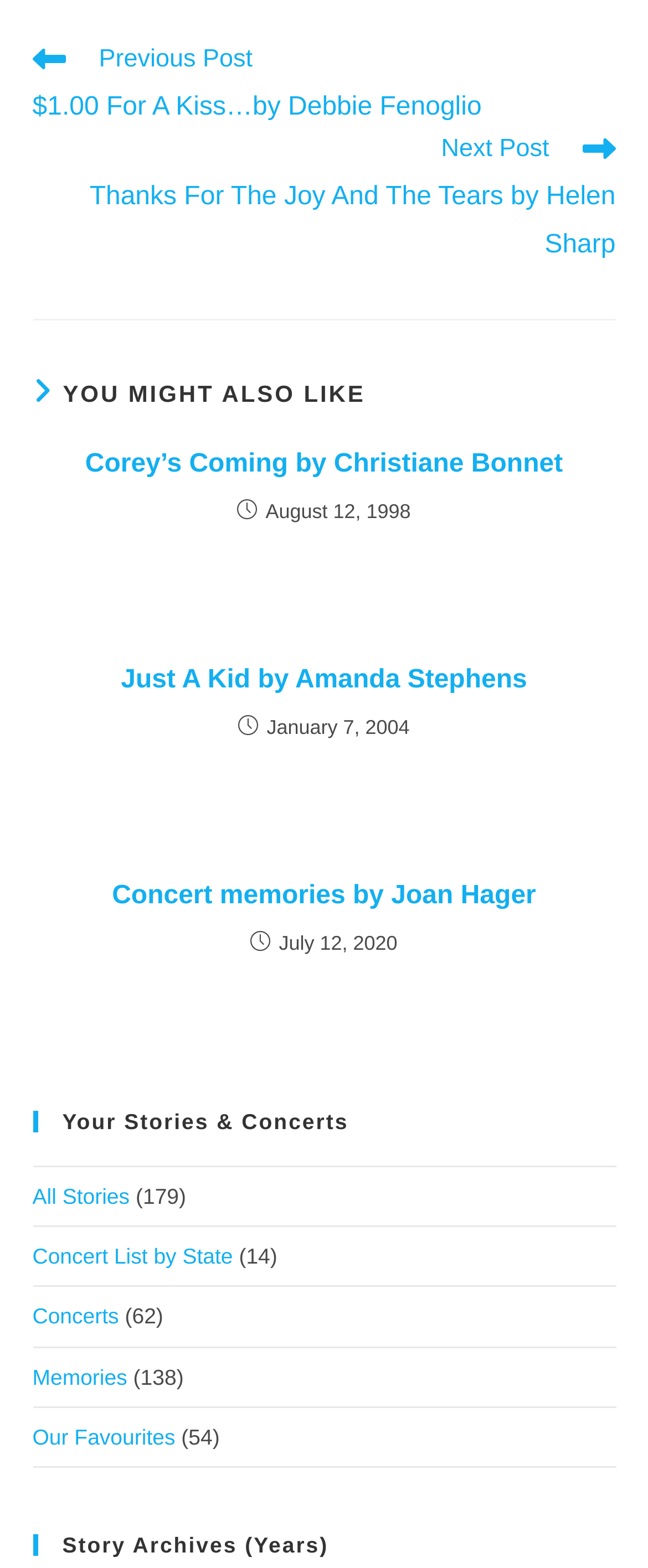Respond with a single word or short phrase to the following question: 
How many stories are there in total?

179